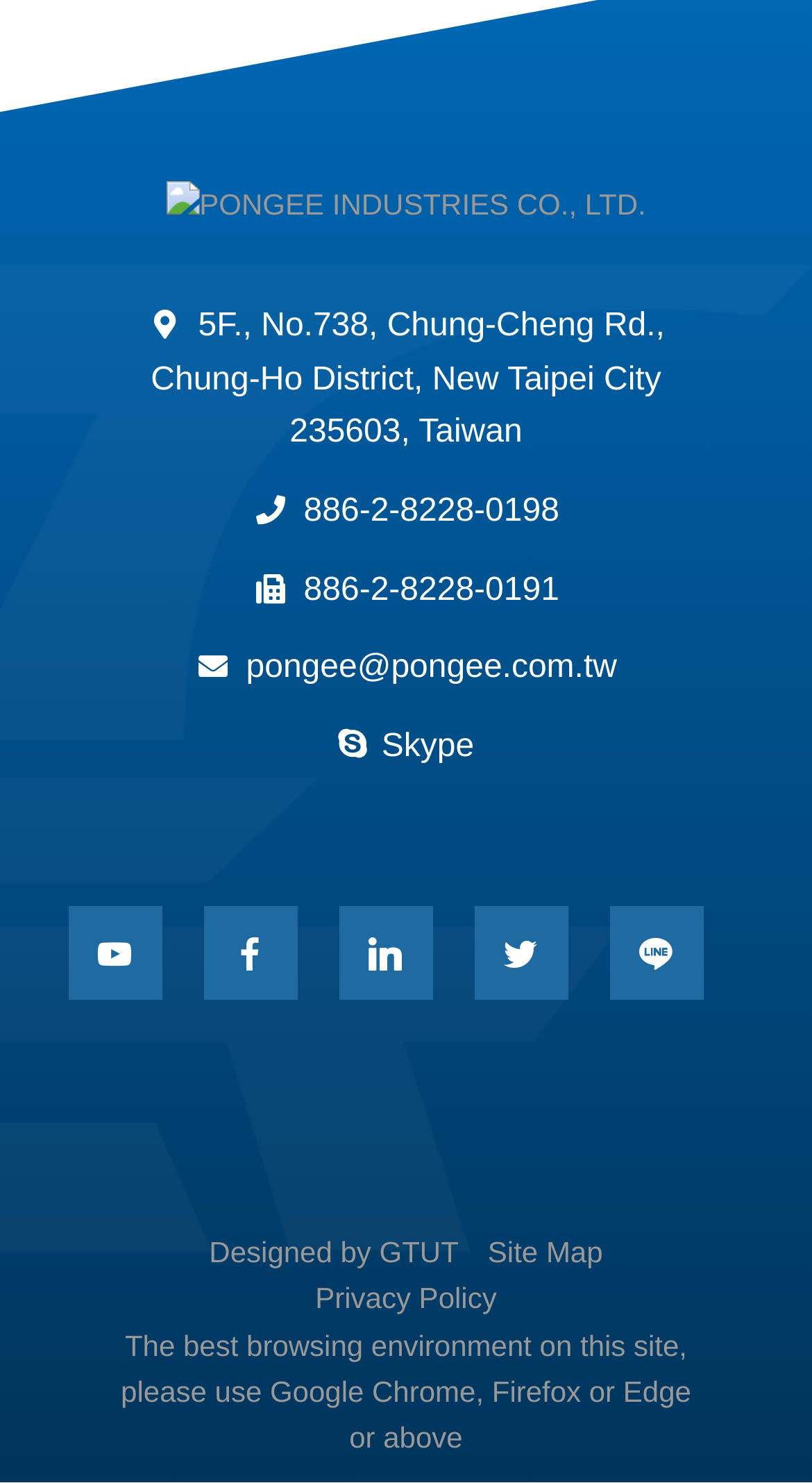What is the company name?
Could you answer the question in a detailed manner, providing as much information as possible?

The company name can be found at the top of the webpage, where it is written in a large font size and is also accompanied by an image with the same text.